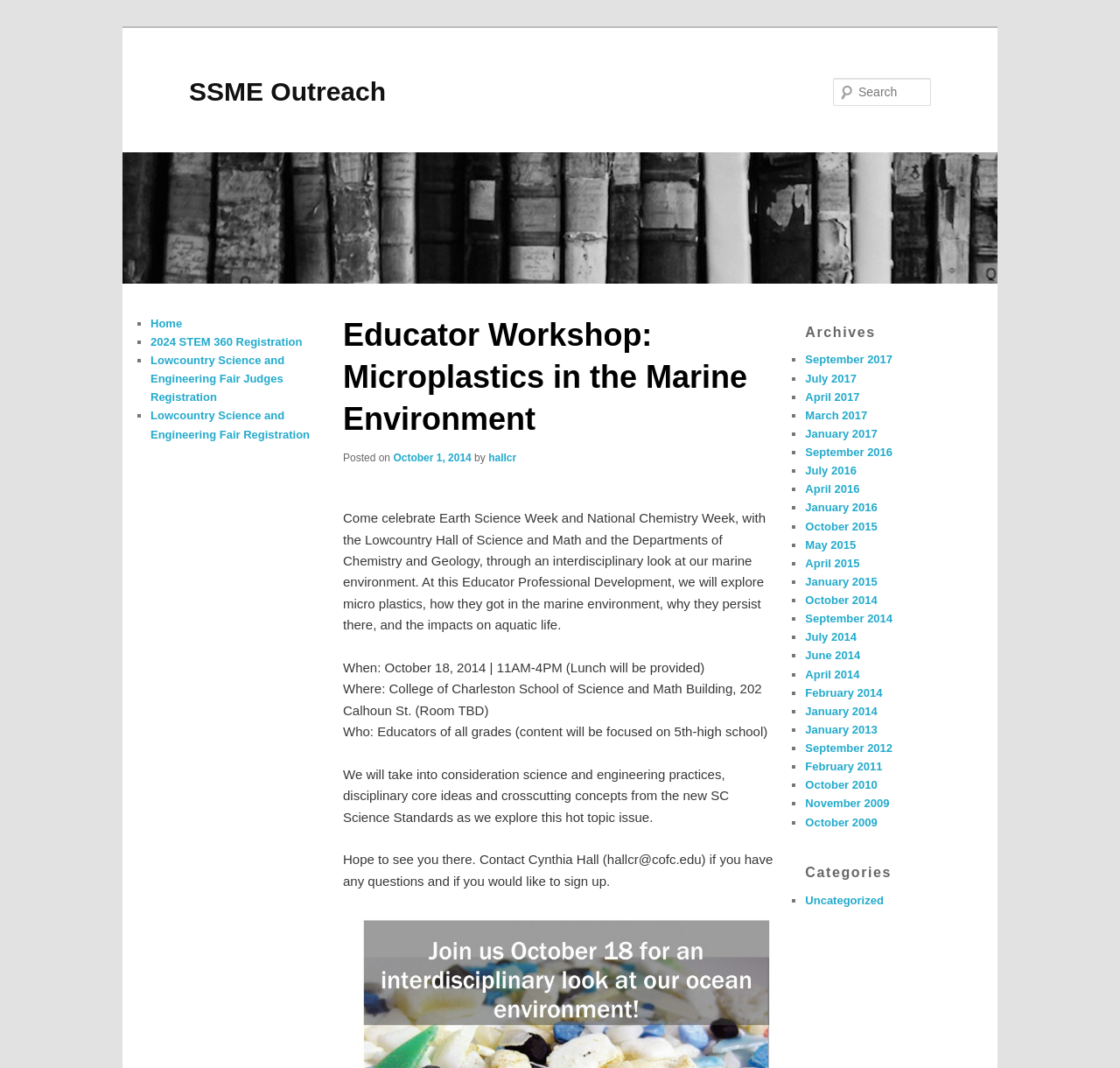Reply to the question with a brief word or phrase: What is the focus of the workshop content?

5th-high school